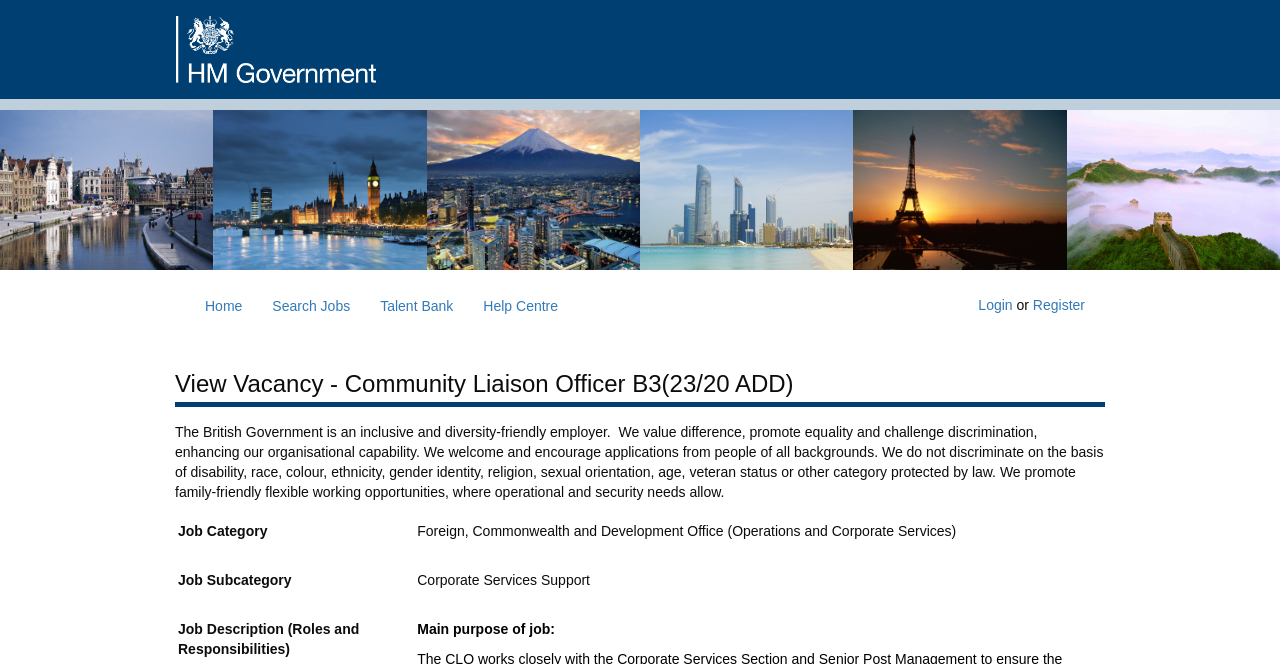Please give a concise answer to this question using a single word or phrase: 
What is the main purpose of this job?

Not specified